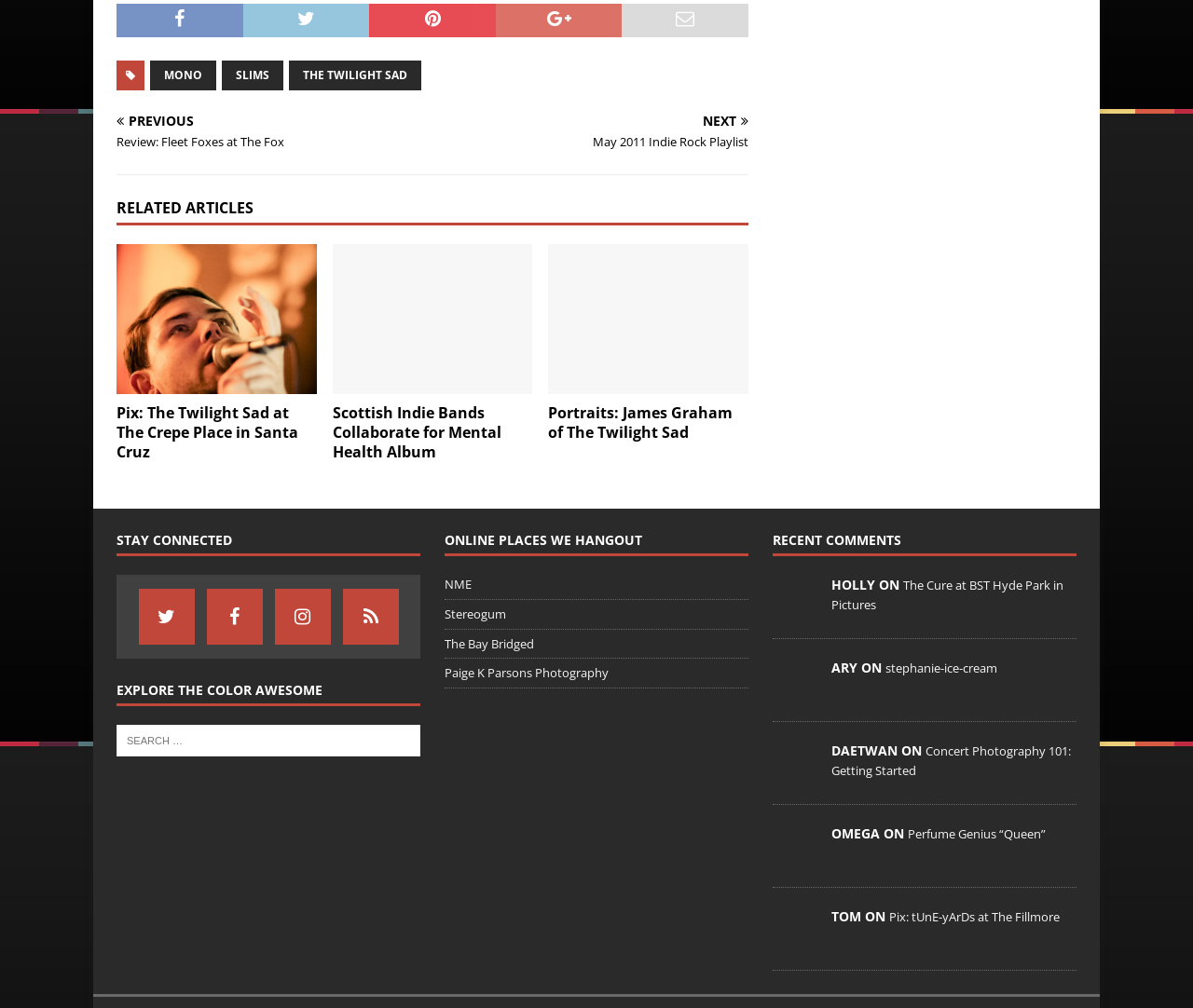Pinpoint the bounding box coordinates of the clickable element to carry out the following instruction: "View the 'Pix: The Twilight Sad at The Crepe Place in Santa Cruz' article."

[0.098, 0.242, 0.265, 0.391]